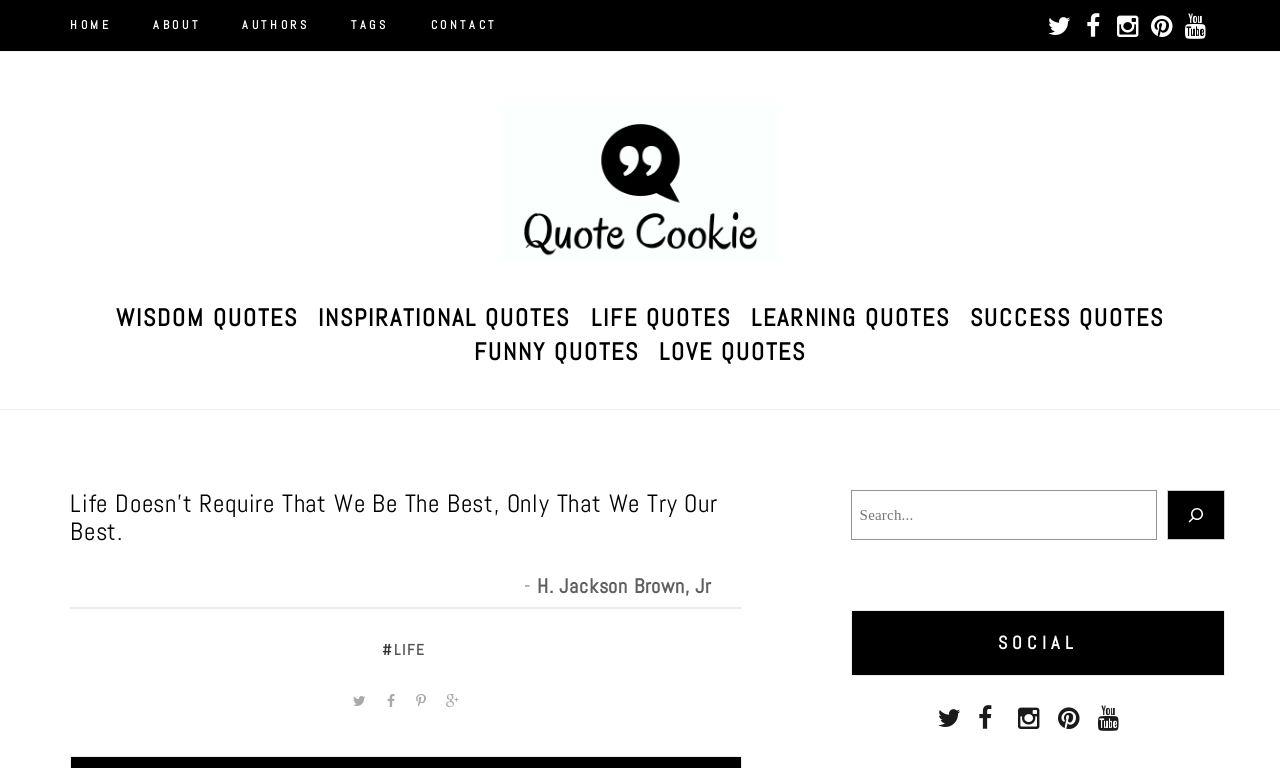Identify the coordinates of the bounding box for the element described below: "aria-label="Search"". Return the coordinates as four float numbers between 0 and 1: [left, top, right, bottom].

[0.911, 0.639, 0.957, 0.704]